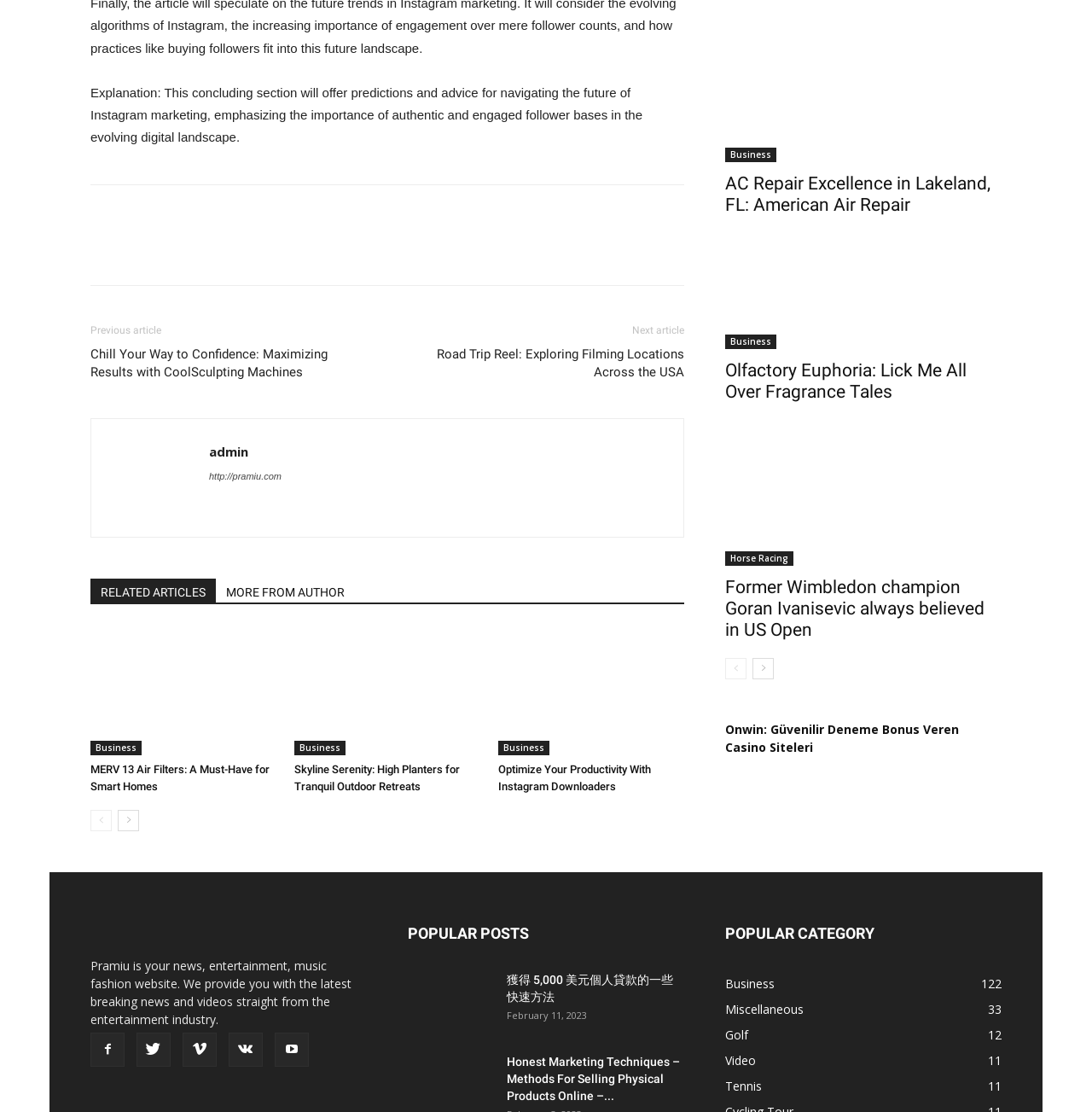Please specify the bounding box coordinates of the region to click in order to perform the following instruction: "Click on the 'MERV 13 Air Filters: A Must-Have for Smart Homes' link".

[0.083, 0.564, 0.253, 0.679]